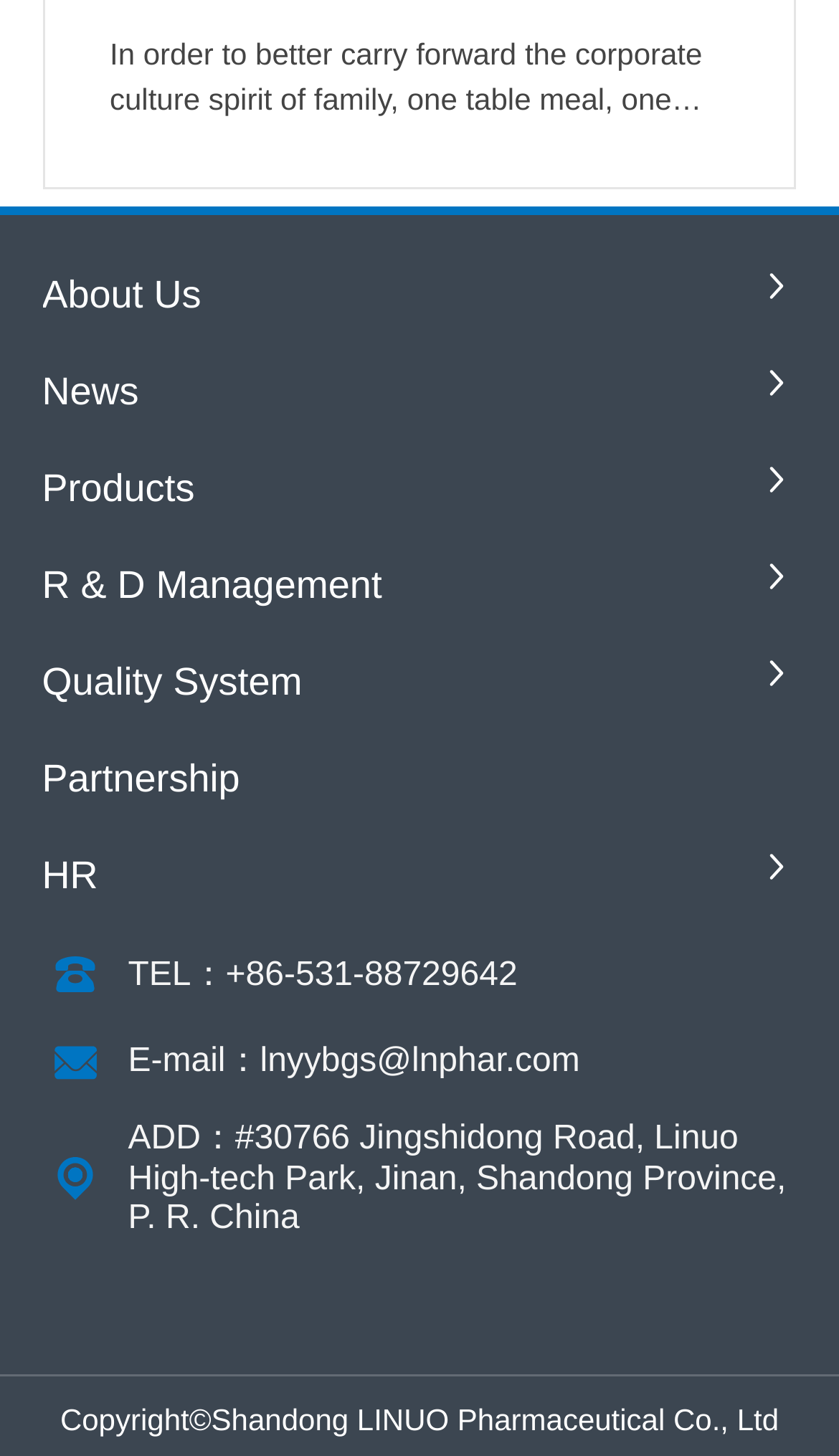Provide the bounding box coordinates of the HTML element this sentence describes: "TEL：+86-531-88729642". The bounding box coordinates consist of four float numbers between 0 and 1, i.e., [left, top, right, bottom].

[0.153, 0.657, 0.617, 0.682]